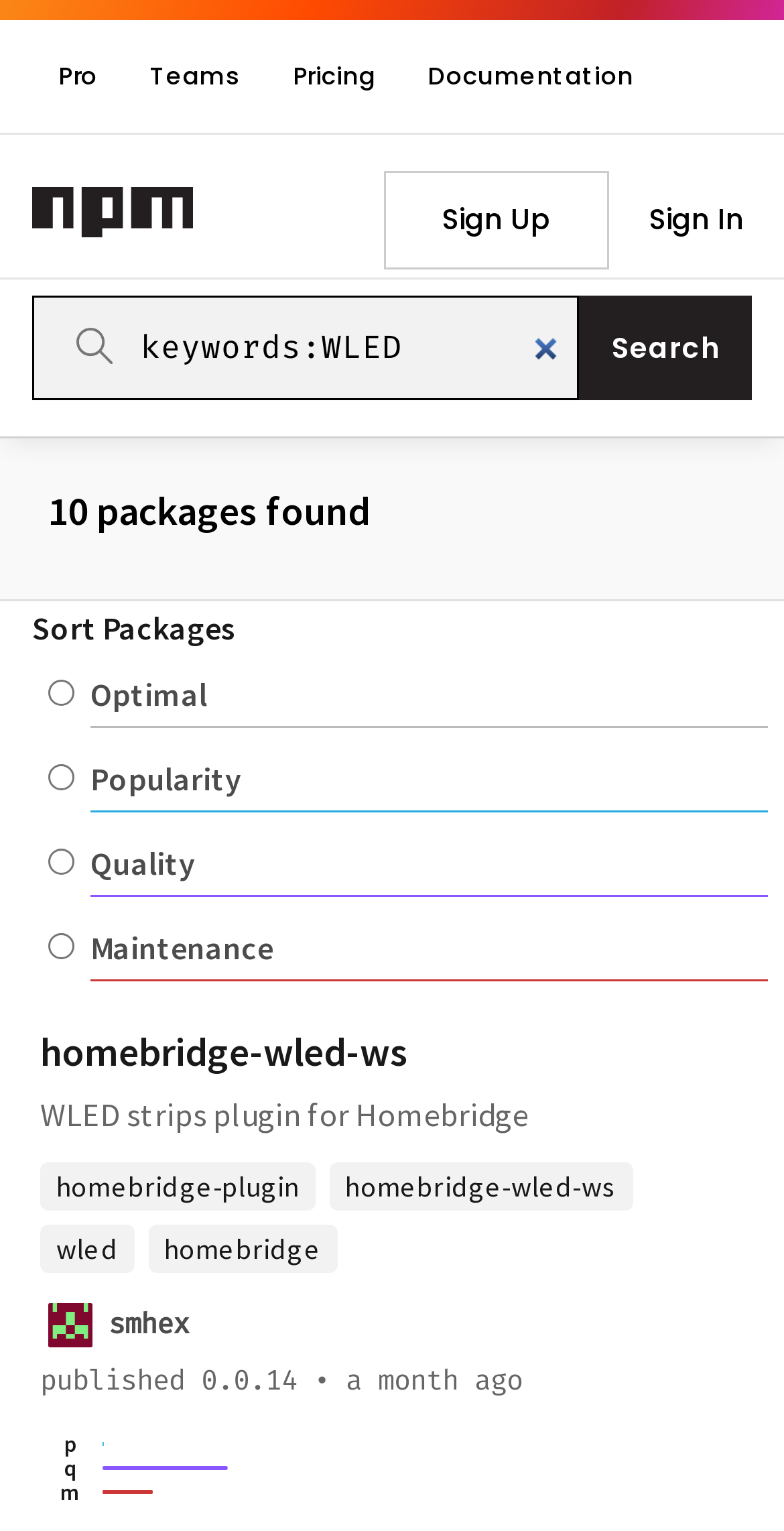Please determine the bounding box coordinates of the element to click on in order to accomplish the following task: "Search for packages". Ensure the coordinates are four float numbers ranging from 0 to 1, i.e., [left, top, right, bottom].

[0.154, 0.201, 0.724, 0.253]